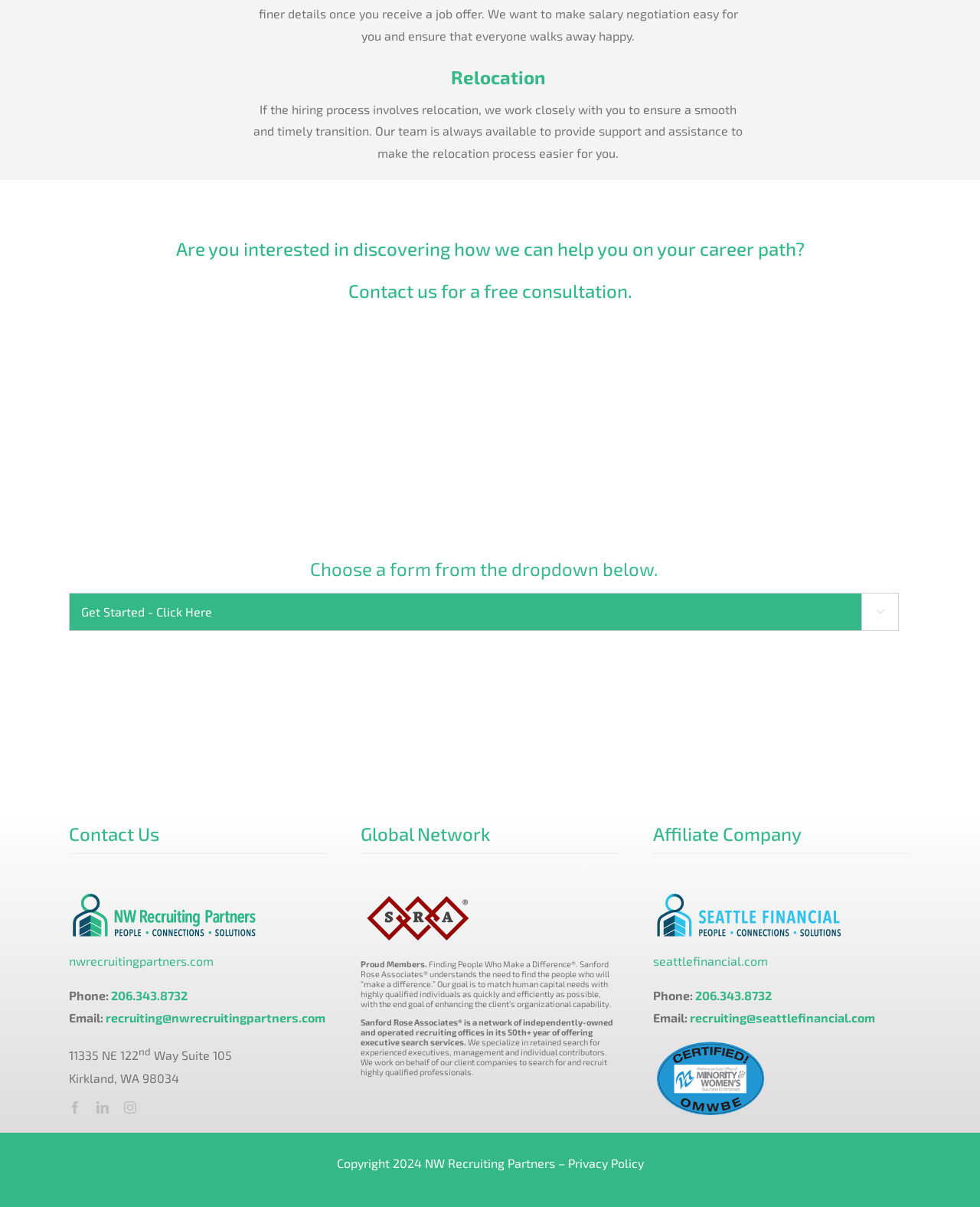Please identify the bounding box coordinates of the region to click in order to complete the given instruction: "Visit Northwest Recruiting Partners website". The coordinates should be four float numbers between 0 and 1, i.e., [left, top, right, bottom].

[0.07, 0.79, 0.218, 0.802]